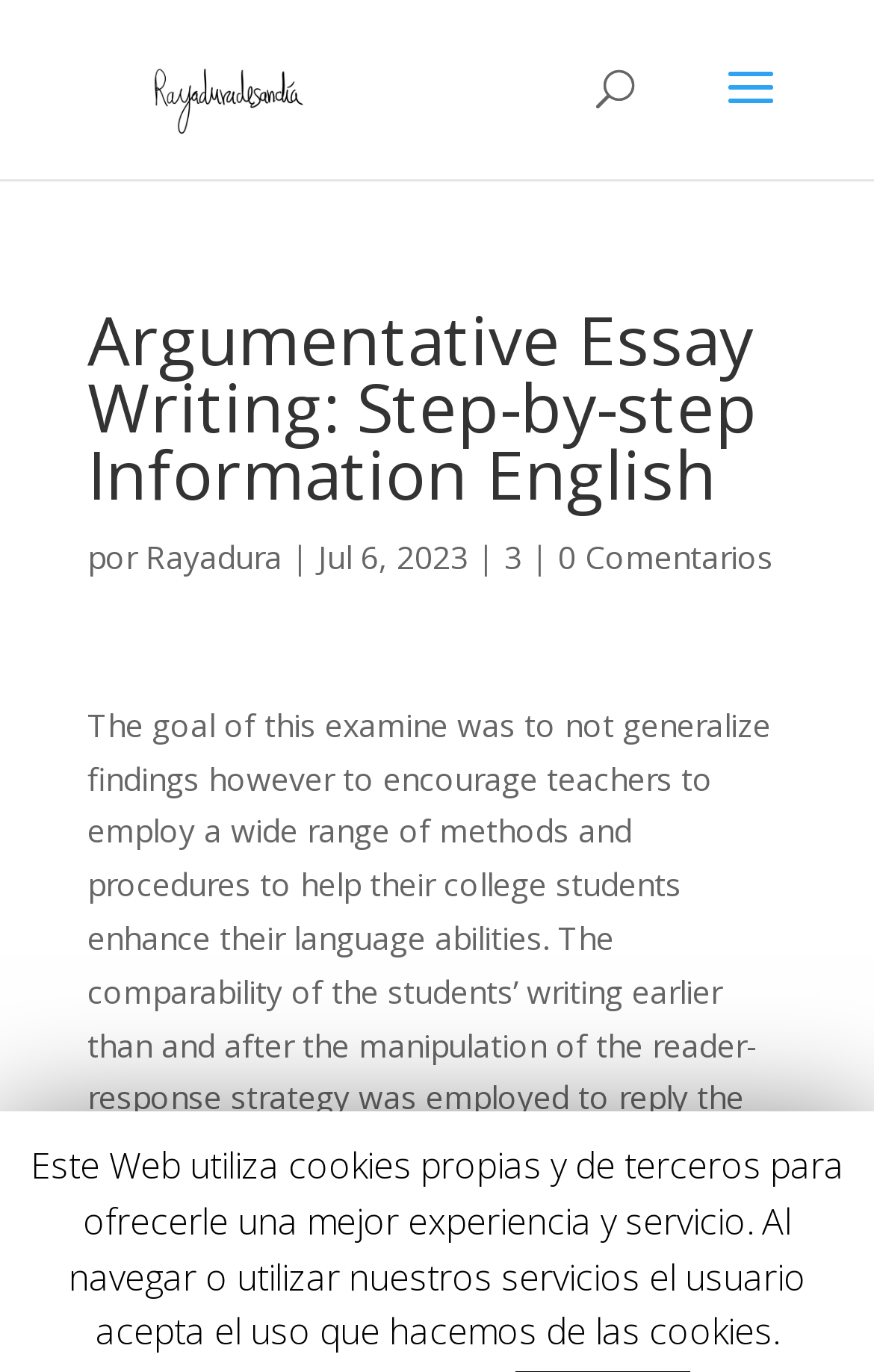Provide a thorough and detailed response to the question by examining the image: 
What is the language of the article?

I found the language 'English' mentioned in the heading 'Argumentative Essay Writing: Step-by-step Information English', which indicates the language of the article.